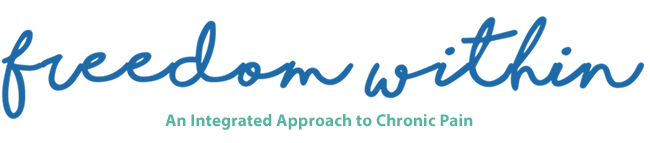What is the main title of the logo?
Please give a well-detailed answer to the question.

The logo features the title 'Freedom Within' in an artistic handwritten blue font, which is meant to evoke a warm and inviting feel, suggesting a supportive and compassionate approach to chronic pain management.